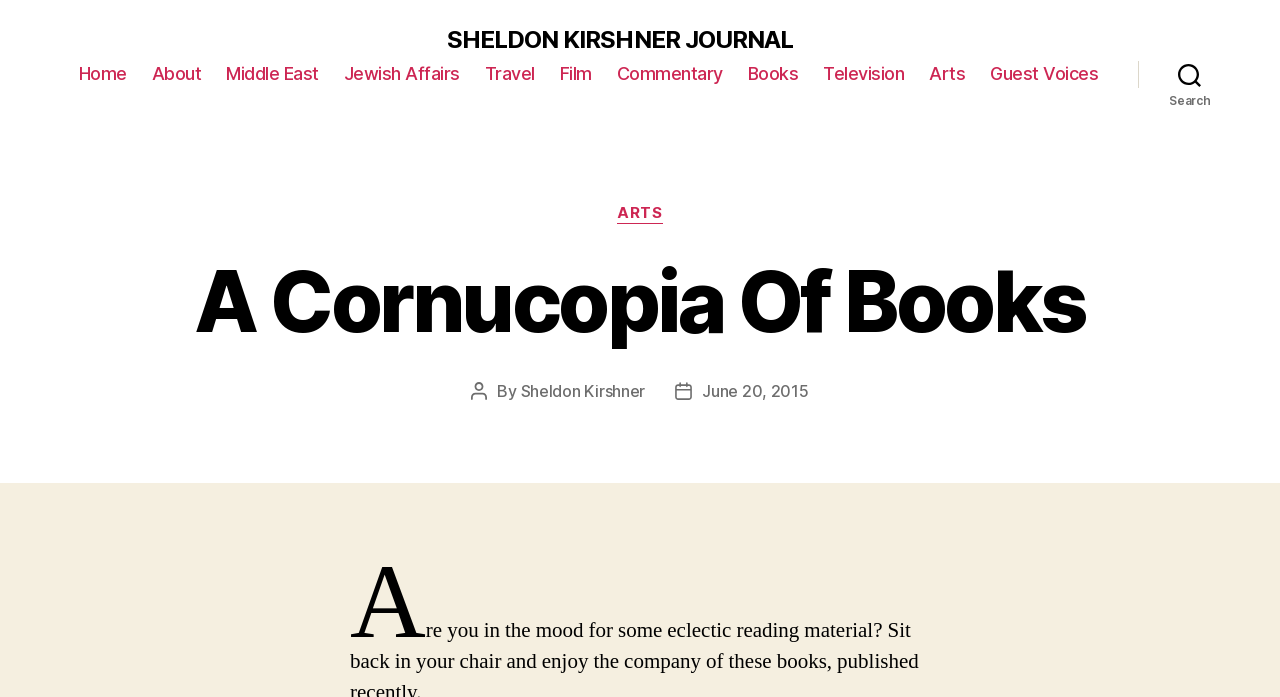Respond to the question below with a single word or phrase:
What is the name of the journal?

SHELDON KIRSHNER JOURNAL